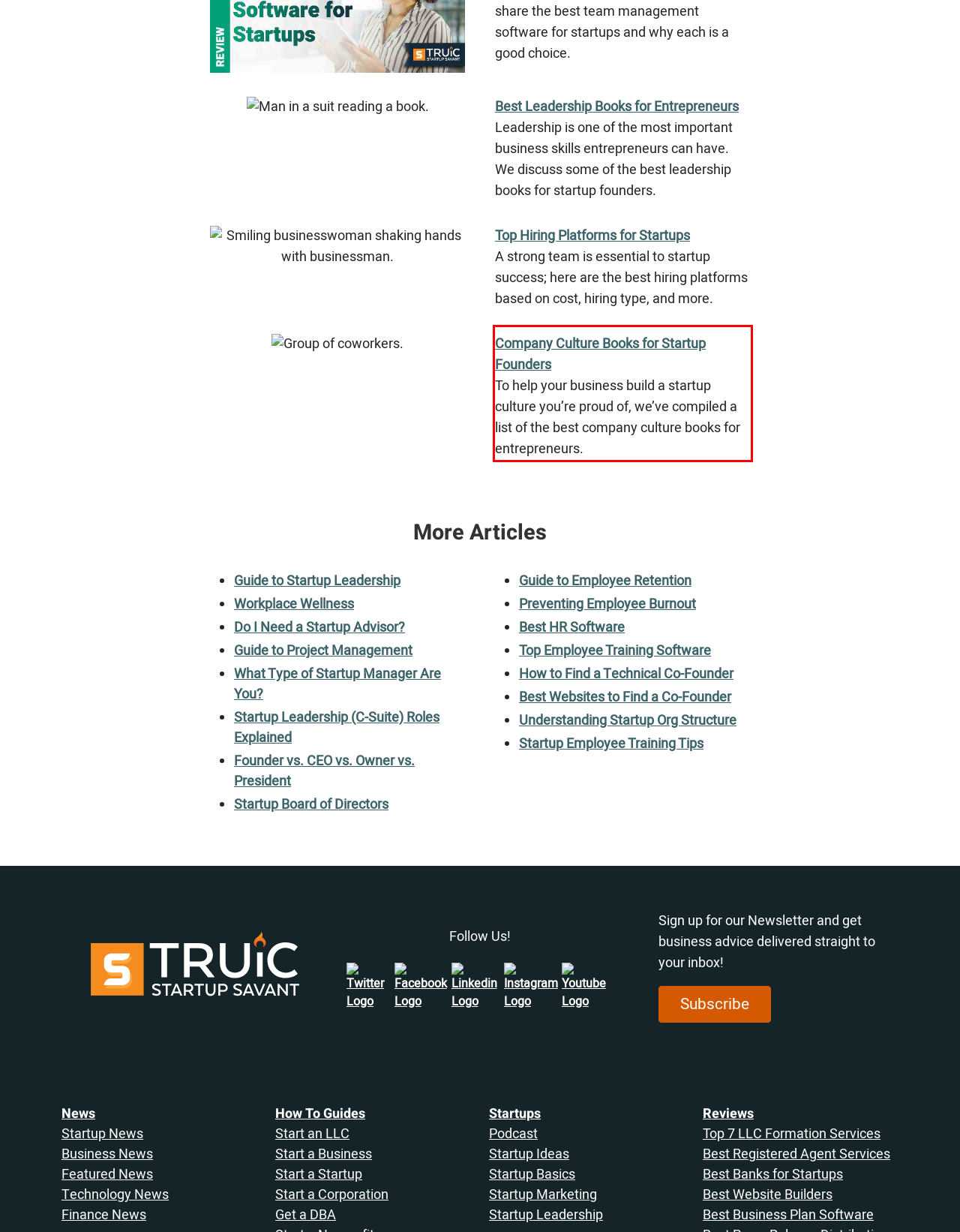Given the screenshot of the webpage, identify the red bounding box, and recognize the text content inside that red bounding box.

Company Culture Books for Startup Founders To help your business build a startup culture you’re proud of, we’ve compiled a list of the best company culture books for entrepreneurs.